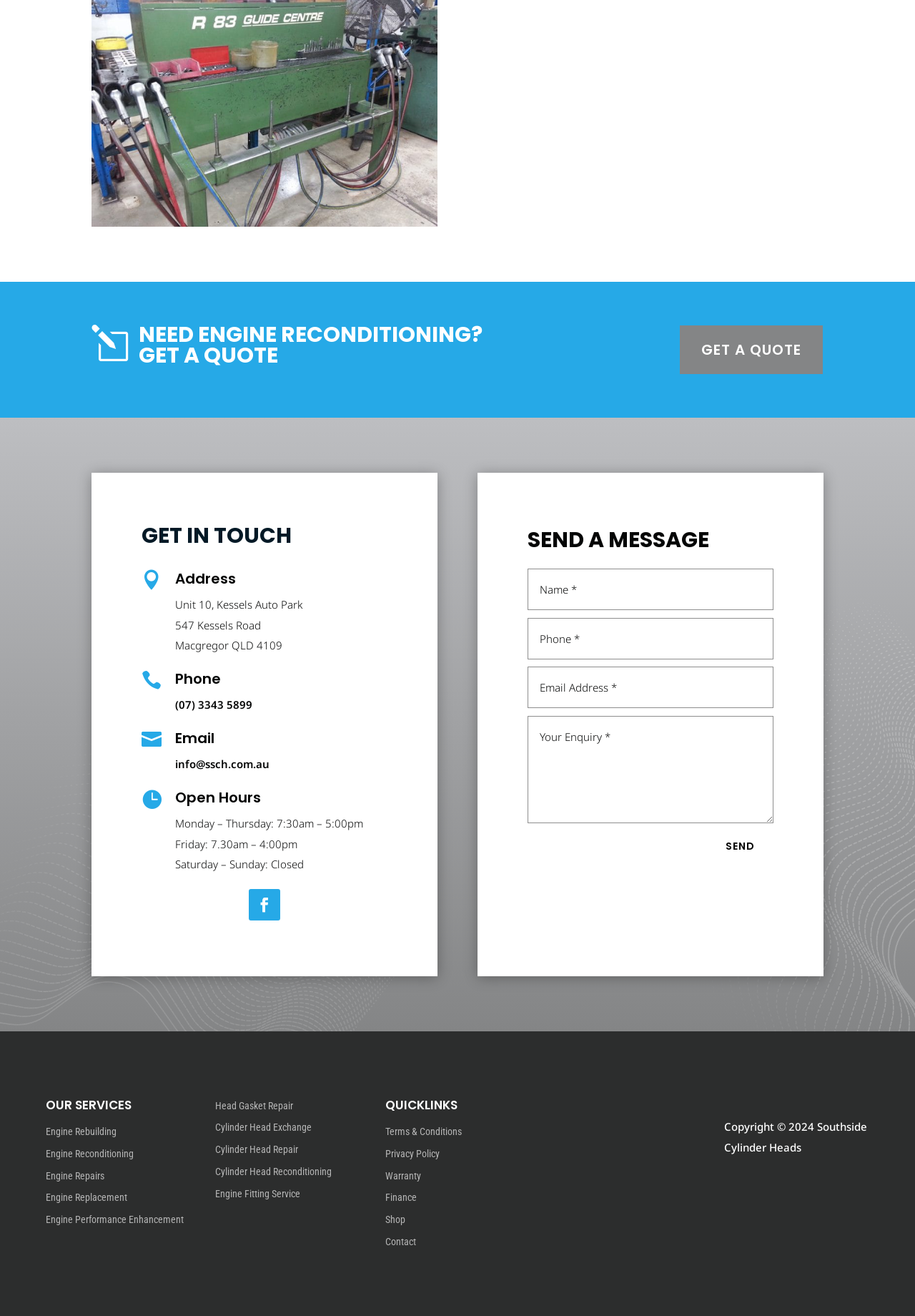Please find and report the bounding box coordinates of the element to click in order to perform the following action: "Enter text in the first text box". The coordinates should be expressed as four float numbers between 0 and 1, in the format [left, top, right, bottom].

[0.577, 0.432, 0.845, 0.464]